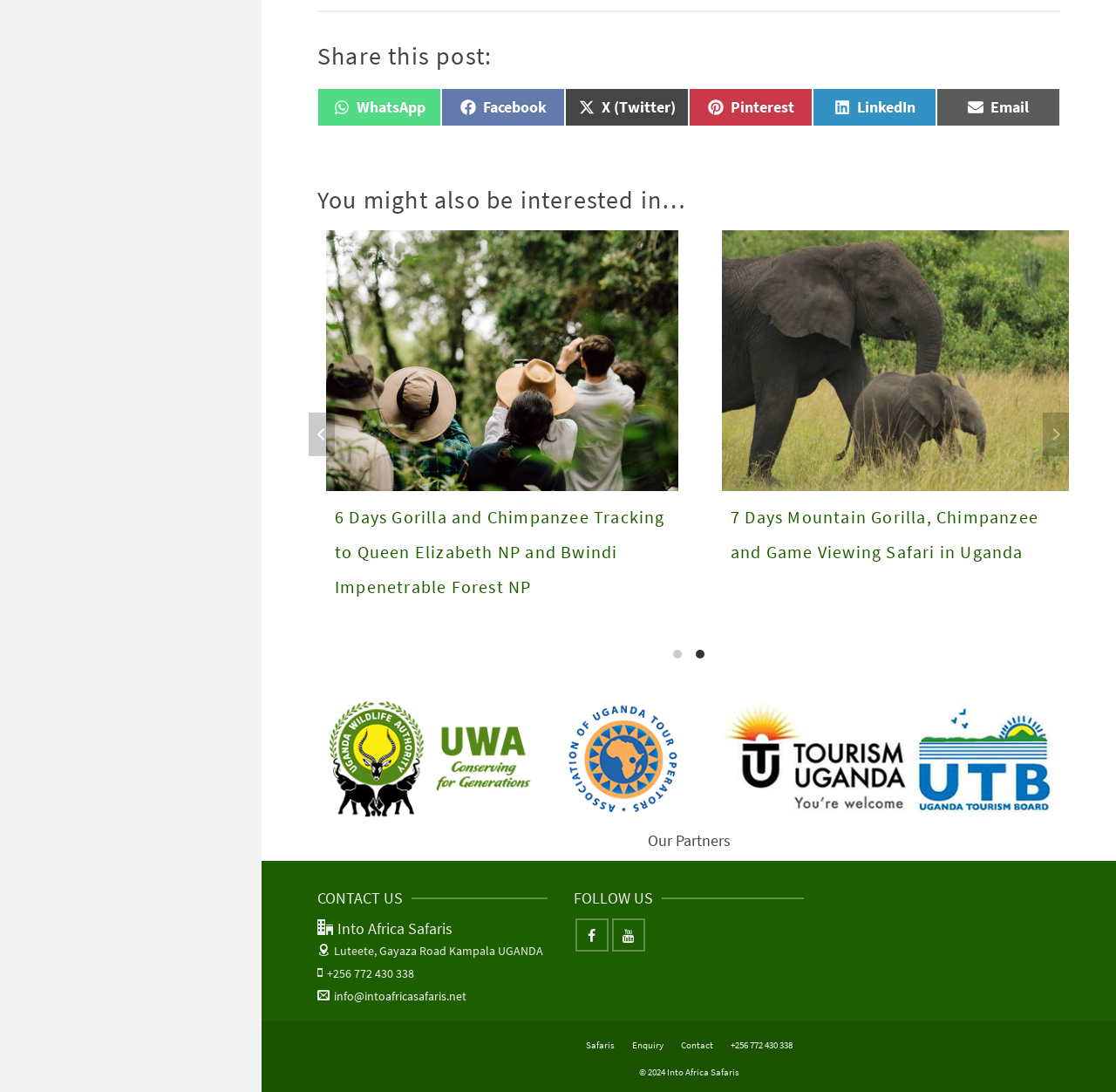What is the contact email of the company?
Based on the image, answer the question with a single word or brief phrase.

info@intoafricasafaris.net